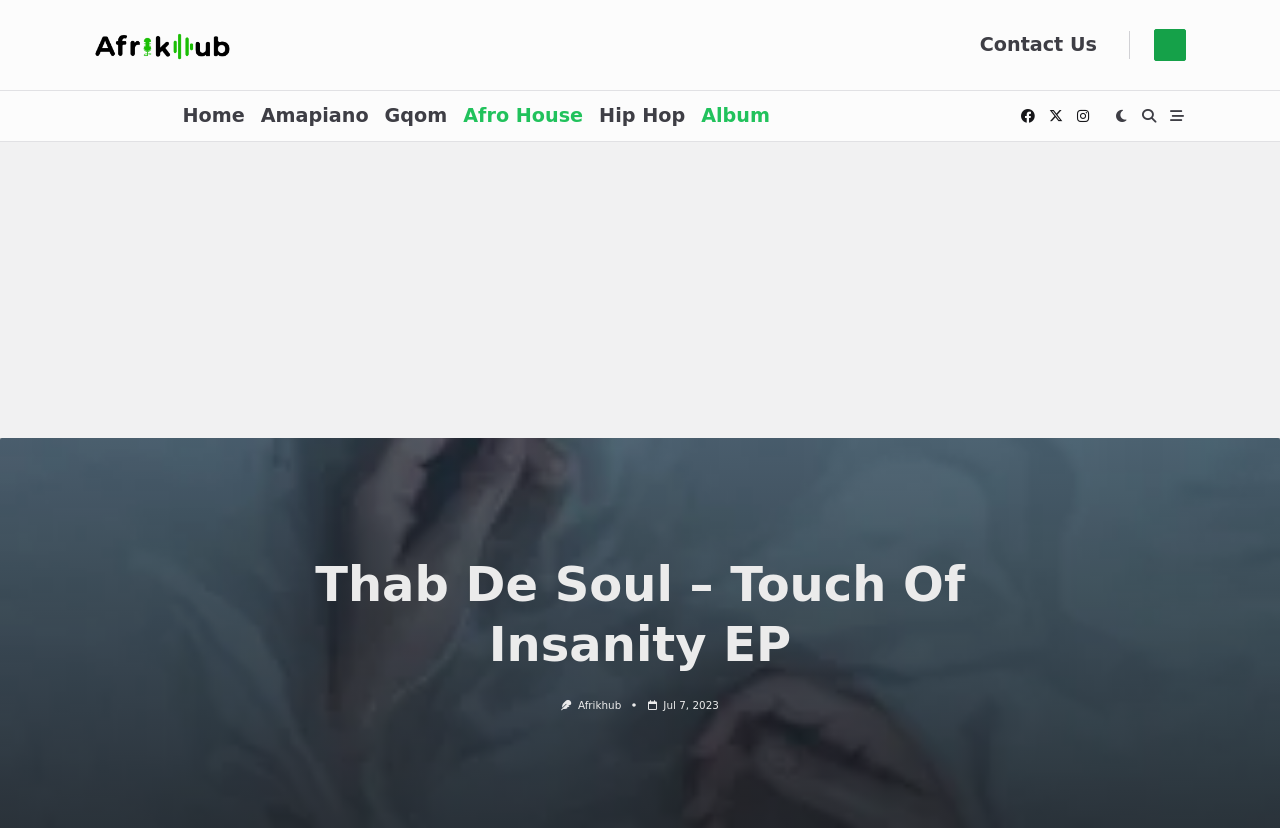Generate a comprehensive caption for the webpage you are viewing.

The webpage is about Thab De Soul's "Touch Of Insanity EP" music download. At the top left, there is a link to "Amapiano Mix April 2023" accompanied by an image. On the top right, there are several links to different music genres, including "Amapiano", "Gqom", "Afro House", "Hip Hop", and "Album". Below these links, there are three social media icons and a search button.

In the middle of the page, there is a large section dedicated to the music download, with a heading "Thab De Soul – Touch Of Insanity EP". Below the heading, there is a link to "Afrikhub" and an image. The publication date "Jul 7, 2023" is also displayed.

At the bottom of the page, there is a large advertisement iframe that spans almost the entire width of the page. On the top right corner, there are links to "Contact Us" and an empty link.